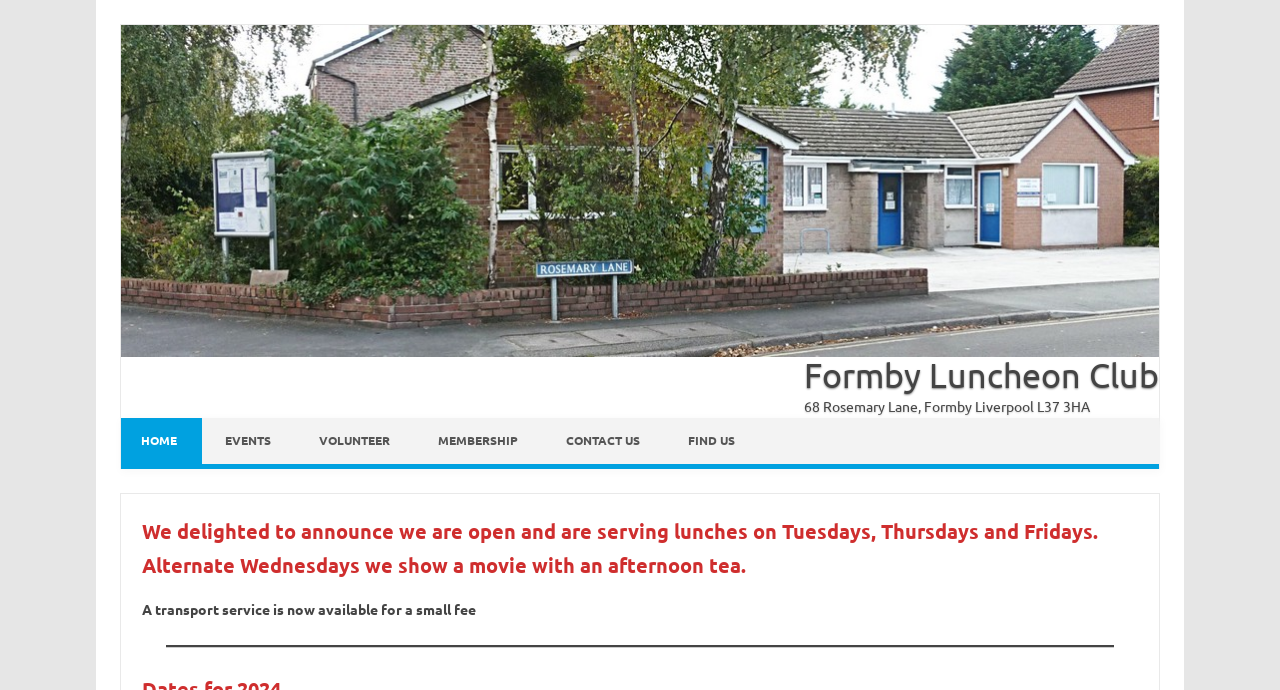Locate the bounding box coordinates of the element to click to perform the following action: 'Find the location of Formby Luncheon Club'. The coordinates should be given as four float values between 0 and 1, in the form of [left, top, right, bottom].

[0.522, 0.606, 0.594, 0.672]